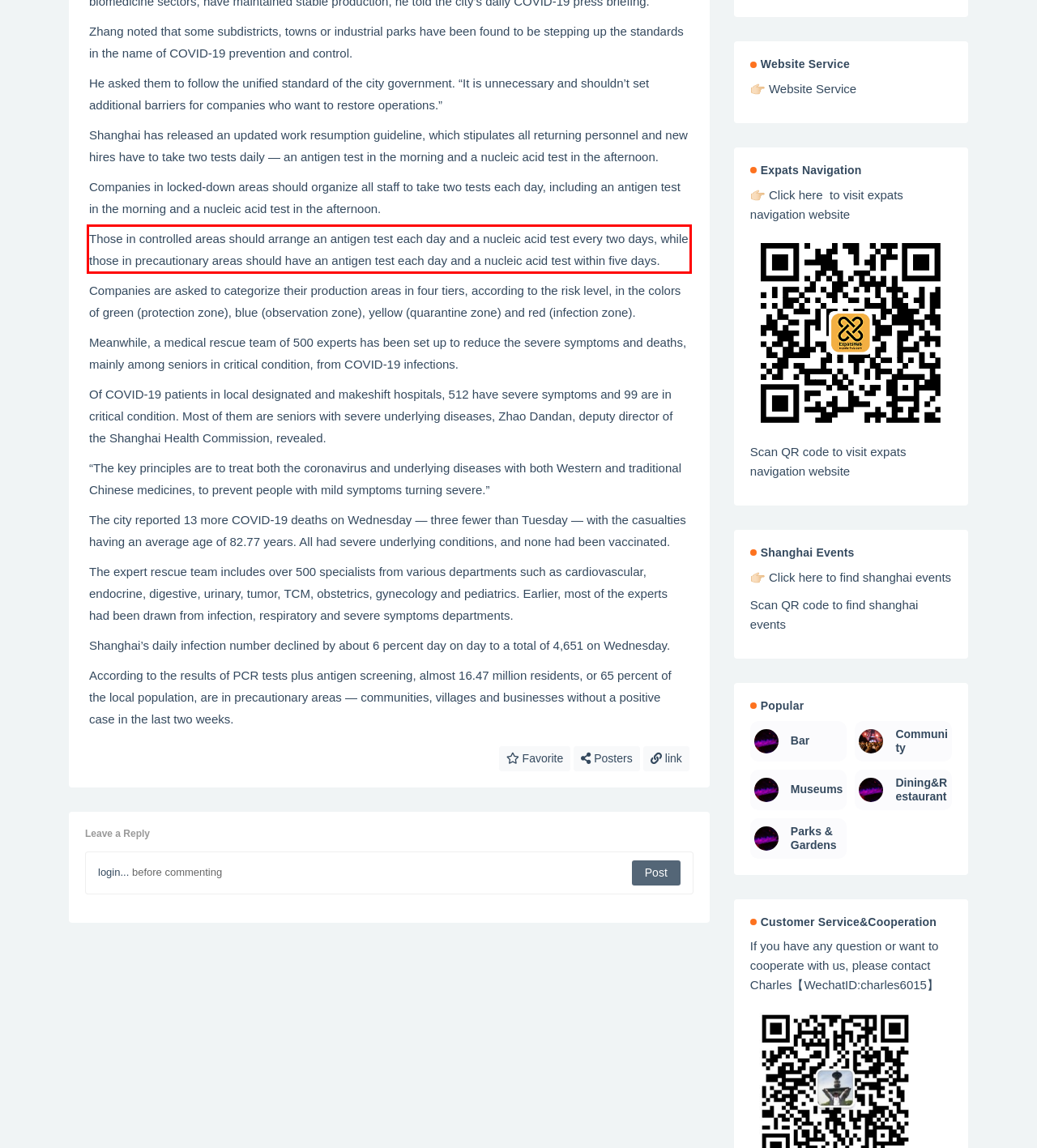You have a webpage screenshot with a red rectangle surrounding a UI element. Extract the text content from within this red bounding box.

Those in controlled areas should arrange an antigen test each day and a nucleic acid test every two days, while those in precautionary areas should have an antigen test each day and a nucleic acid test within five days.